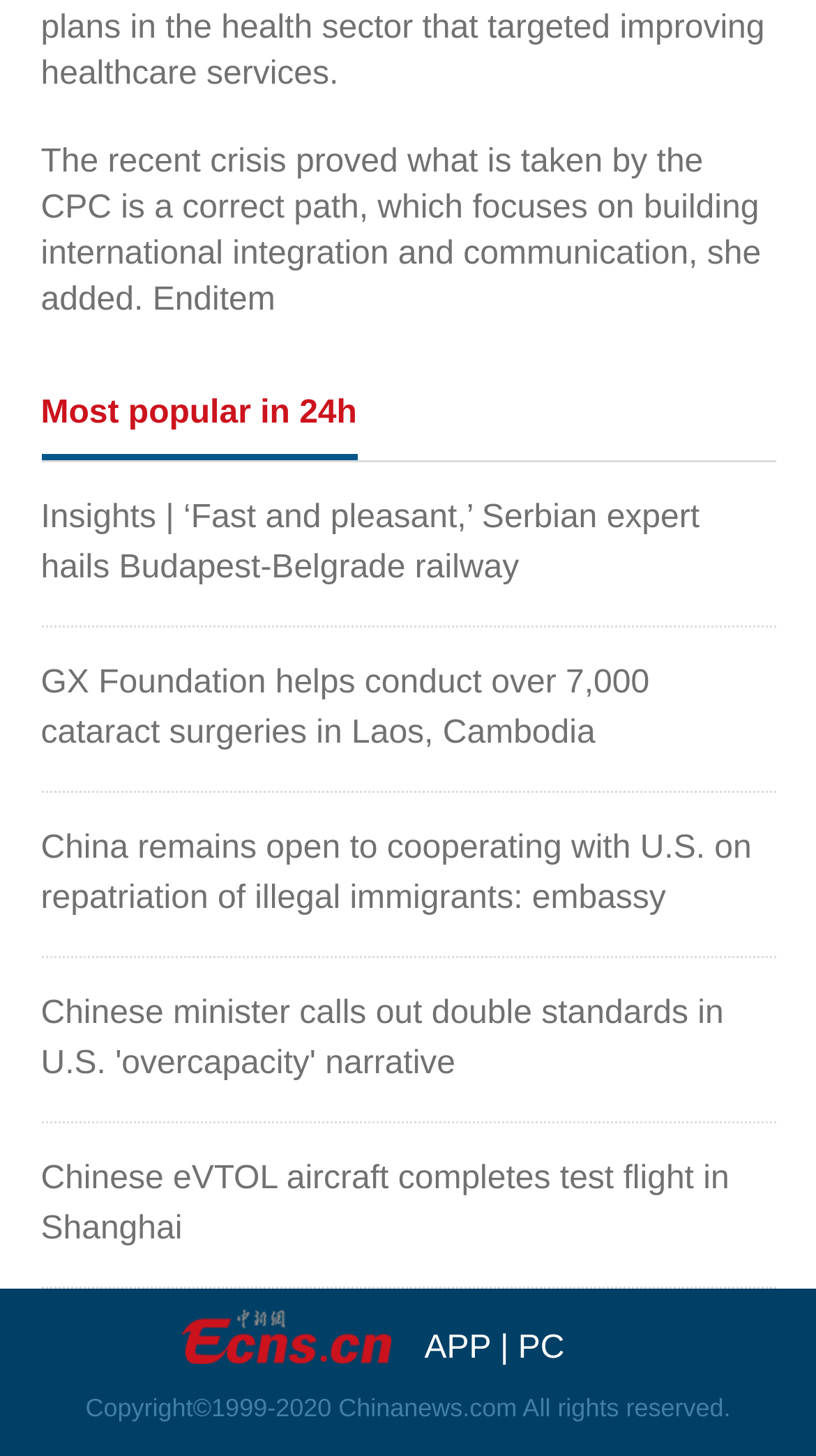Based on the element description: "APP", identify the bounding box coordinates for this UI element. The coordinates must be four float numbers between 0 and 1, listed as [left, top, right, bottom].

[0.52, 0.914, 0.601, 0.938]